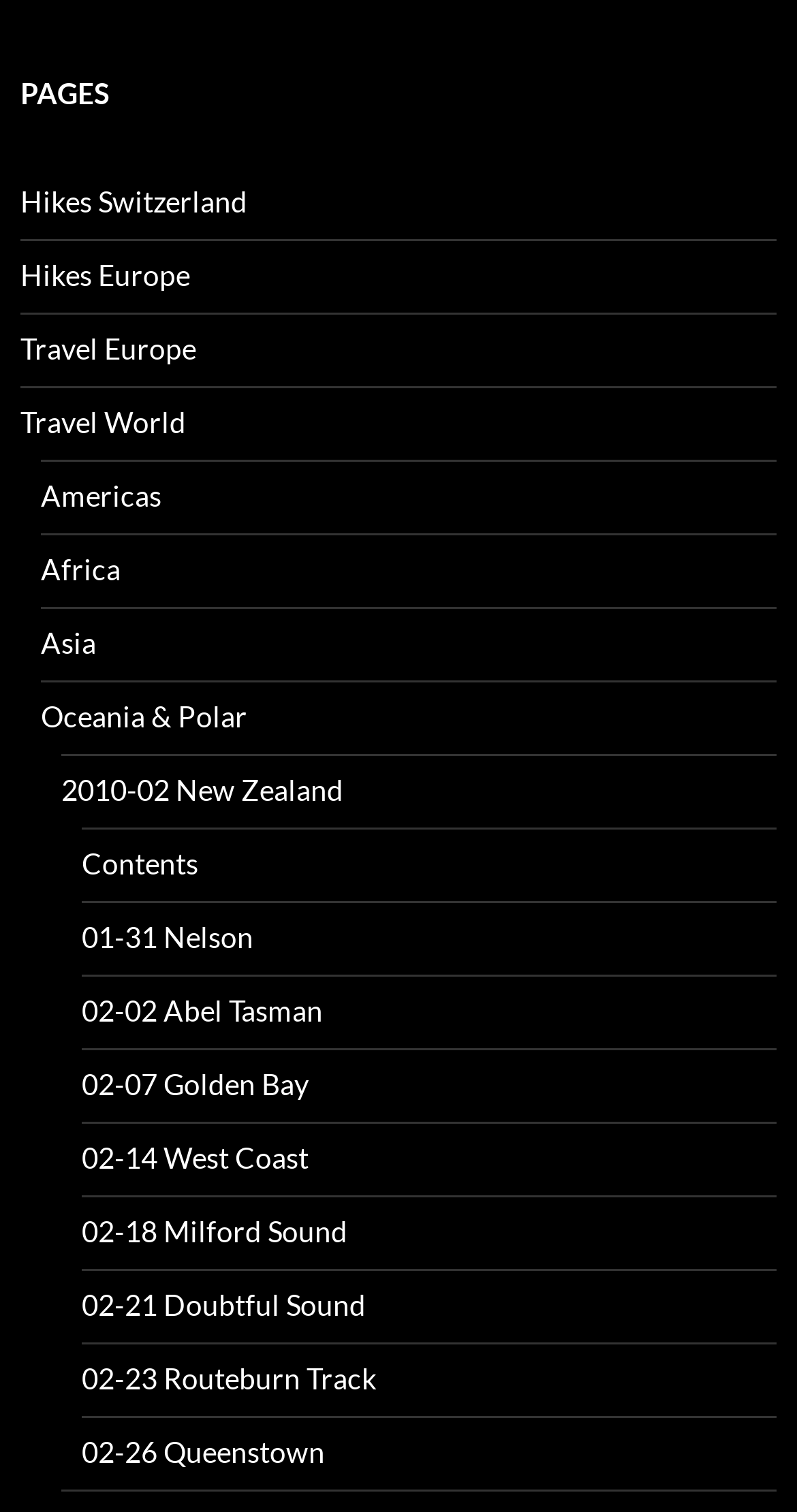Give the bounding box coordinates for the element described by: "01-31 Nelson".

[0.103, 0.608, 0.318, 0.631]